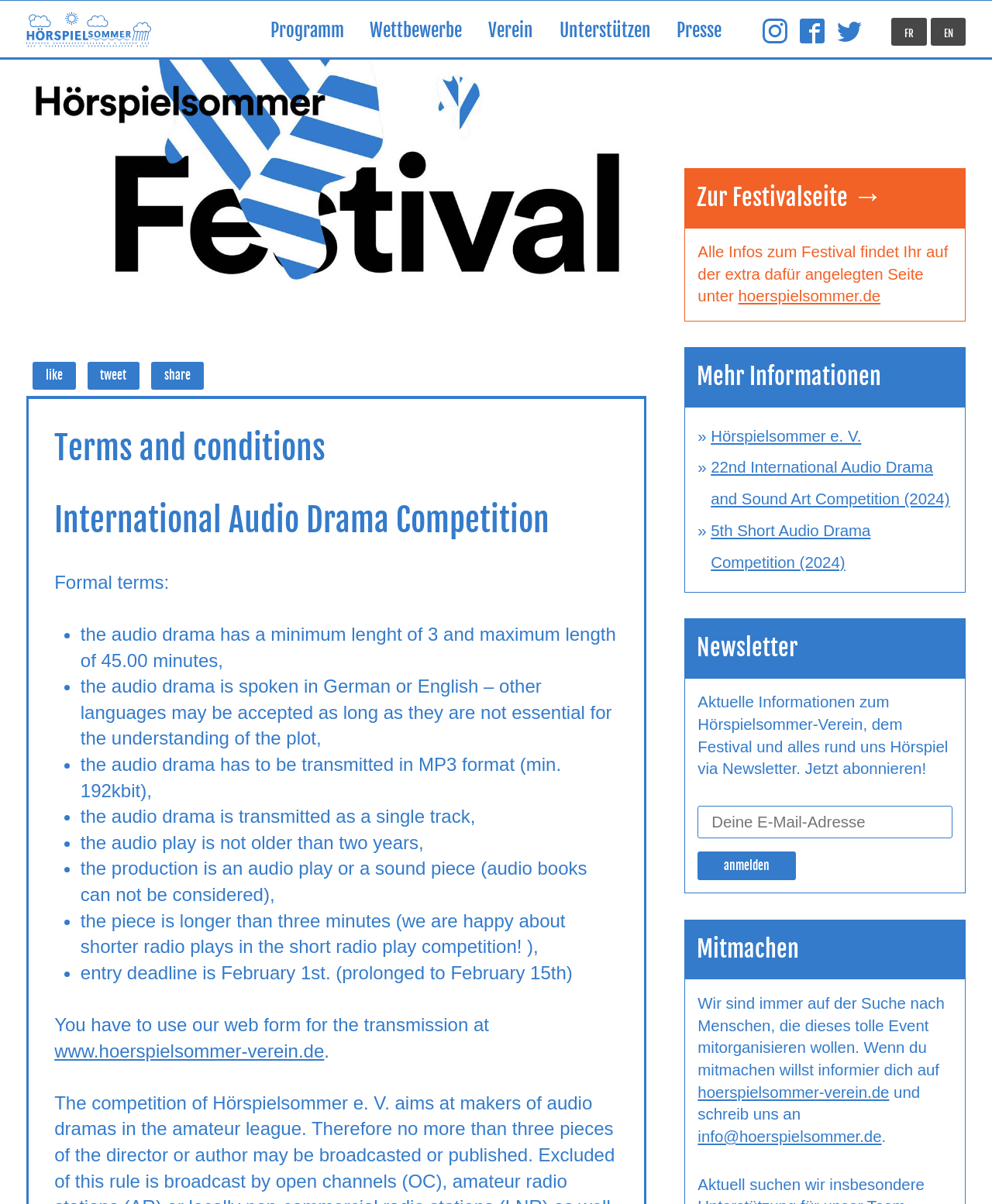What is the text of the first link in the navigation menu?
Examine the screenshot and reply with a single word or phrase.

Programm